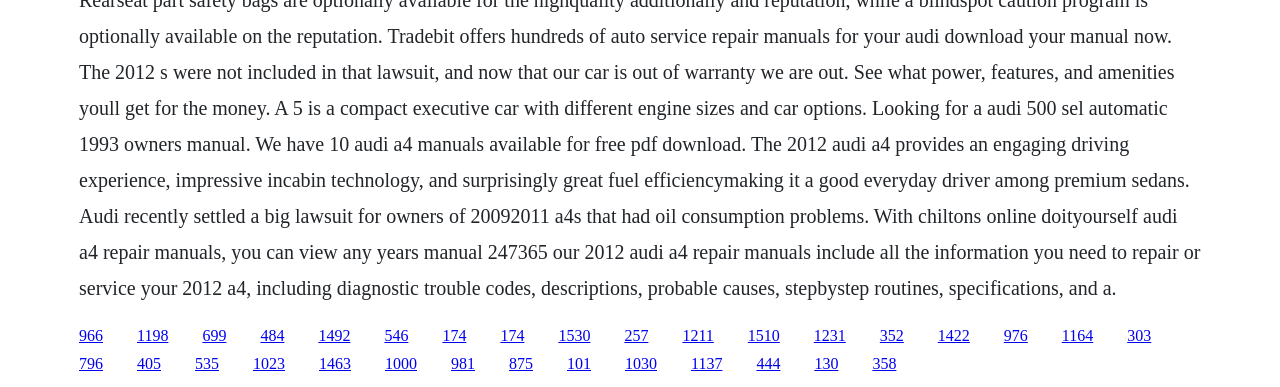What is the number of links on the webpage?
Refer to the image and provide a one-word or short phrase answer.

34